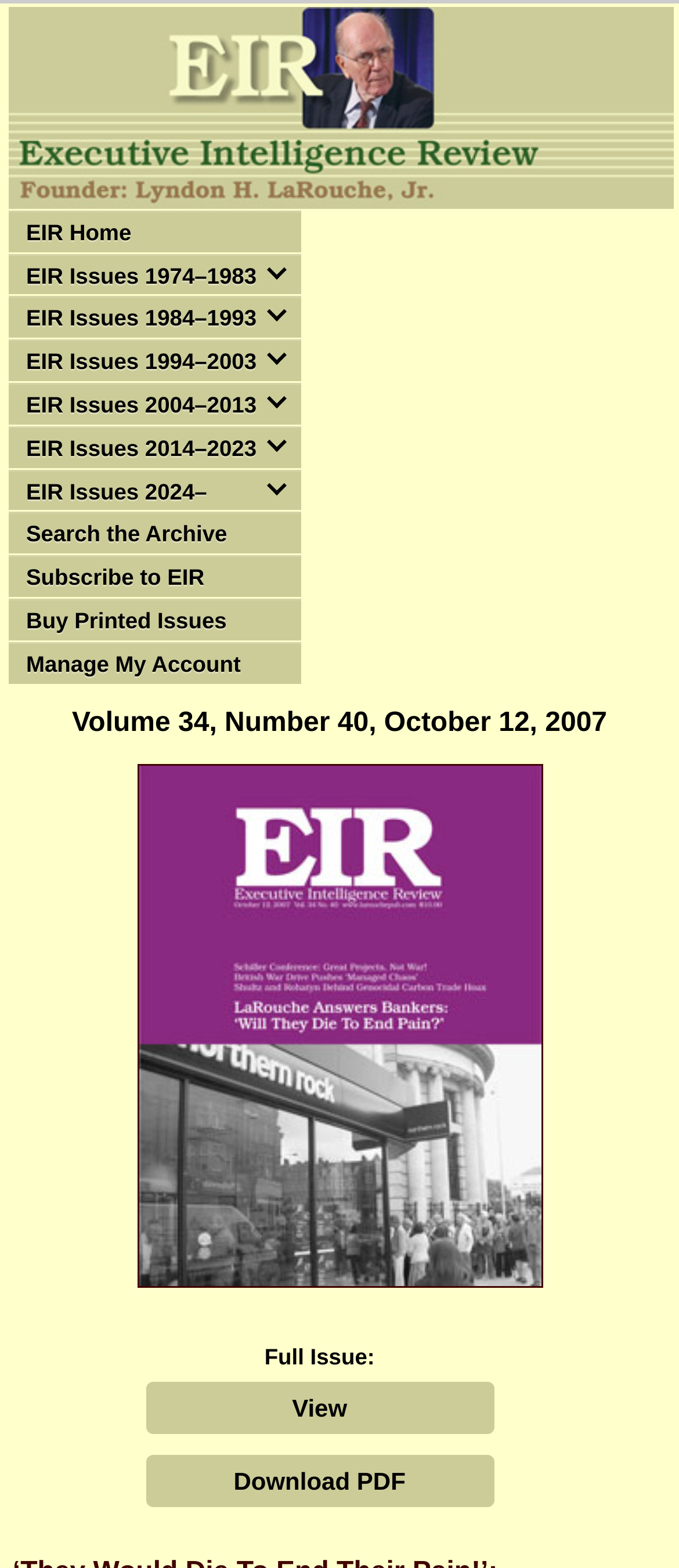Carefully examine the image and provide an in-depth answer to the question: What is the current issue's volume and number?

I found this information by looking at the static text element with the content 'Volume 34, Number 40, October 12, 2007', which suggests that the current issue's volume is 34 and number is 40.